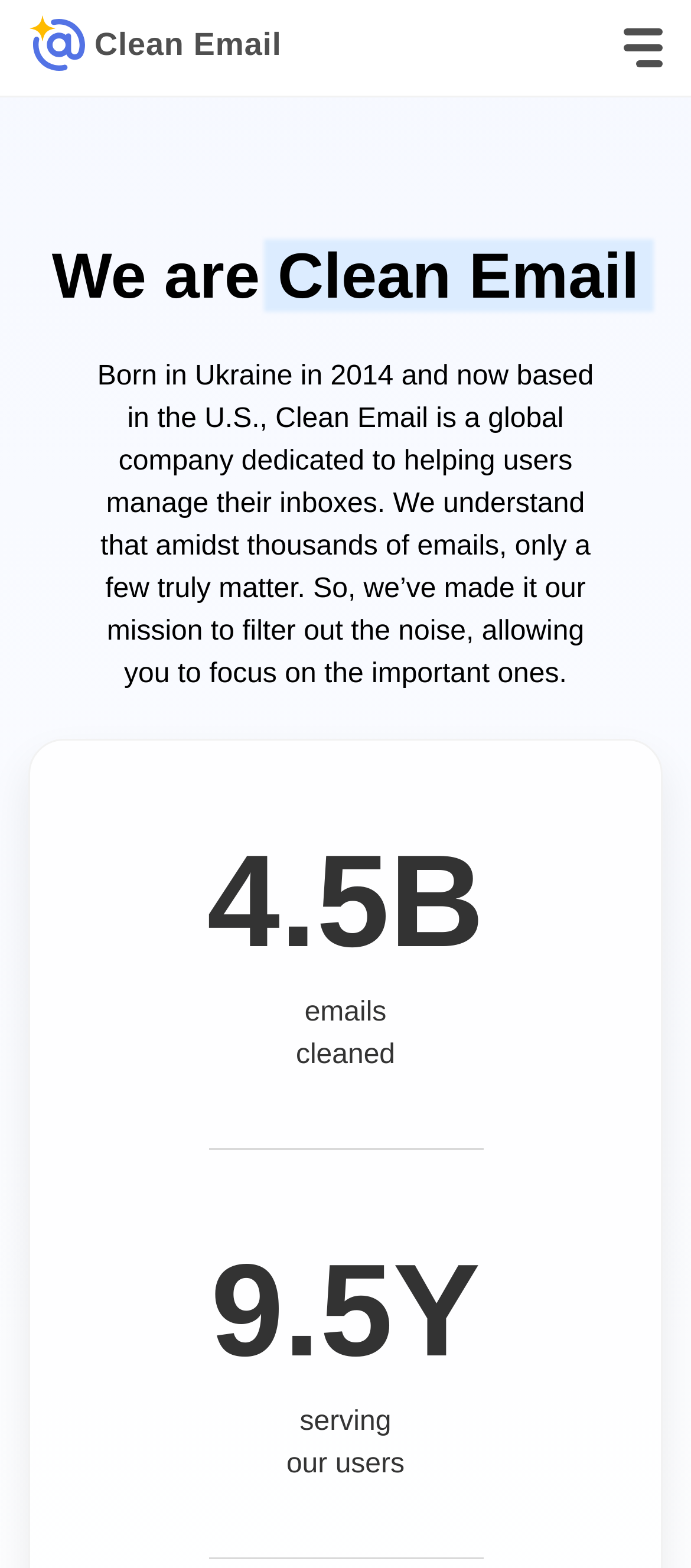What is the mission of Clean Email?
Carefully analyze the image and provide a detailed answer to the question.

The mission of Clean Email is to filter out the noise, allowing users to focus on the important emails, as stated in the text 'So, we’ve made it our mission to filter out the noise, allowing you to focus on the important ones'.